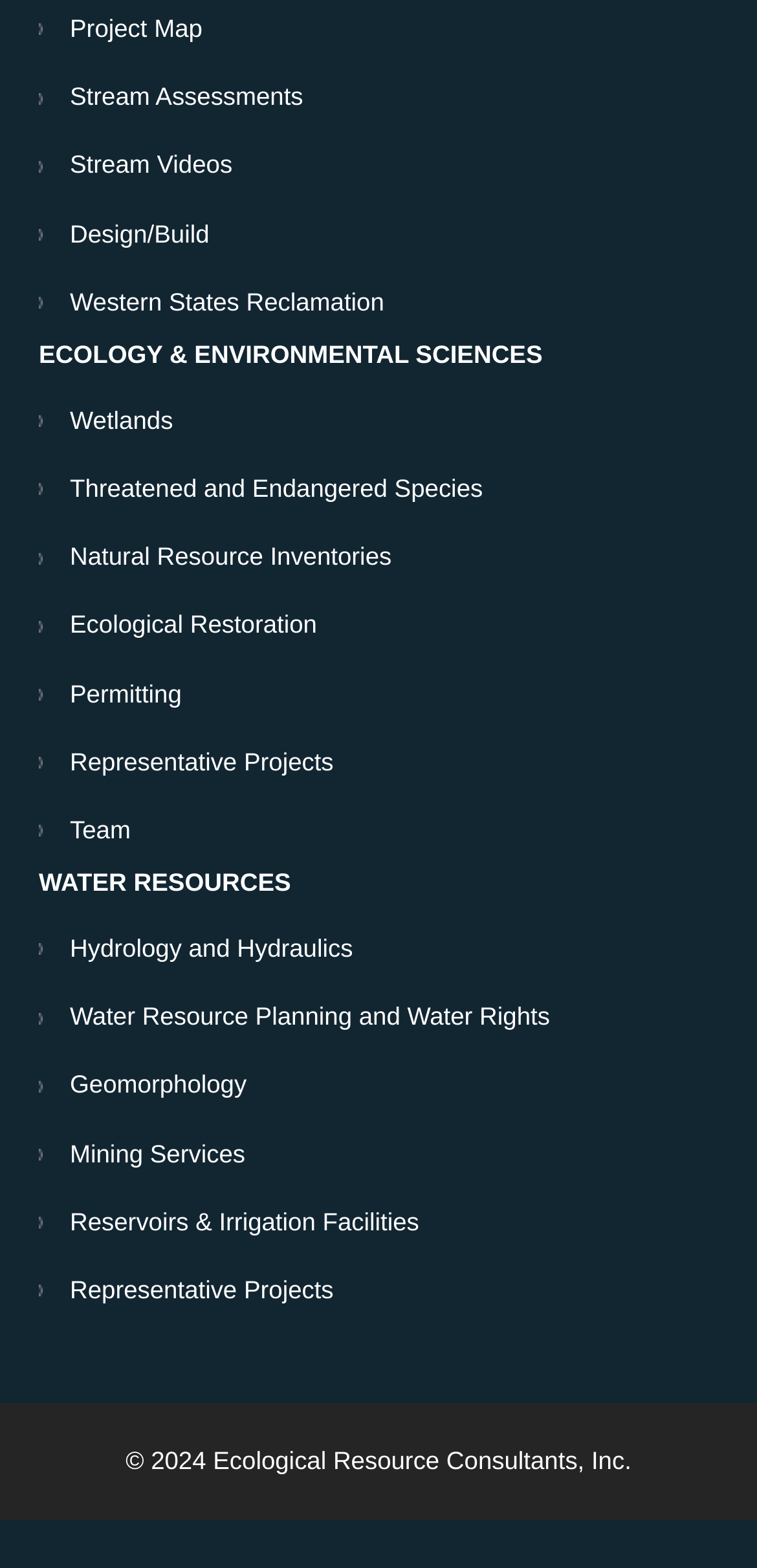How many links are on this webpage?
Using the visual information, respond with a single word or phrase.

19